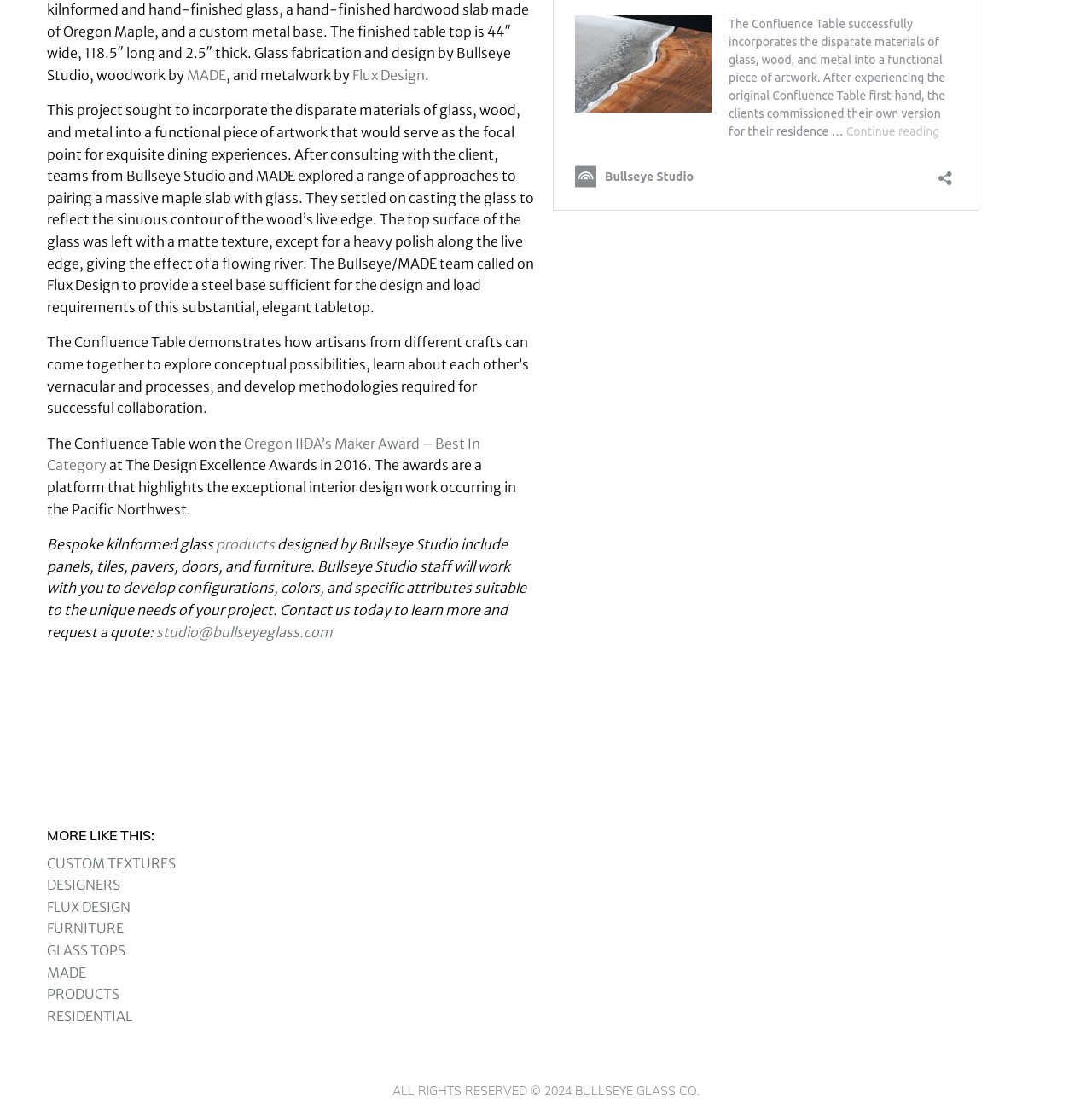Specify the bounding box coordinates of the region I need to click to perform the following instruction: "Read about the Confluence Table project". The coordinates must be four float numbers in the range of 0 to 1, i.e., [left, top, right, bottom].

[0.043, 0.092, 0.489, 0.284]